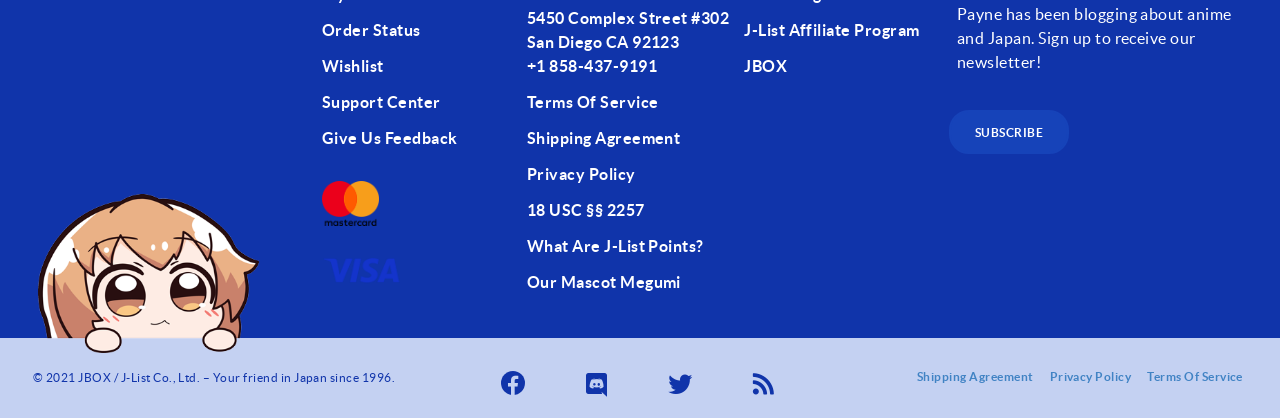Use a single word or phrase to answer the question:
What is the name of the mascot?

Megumi